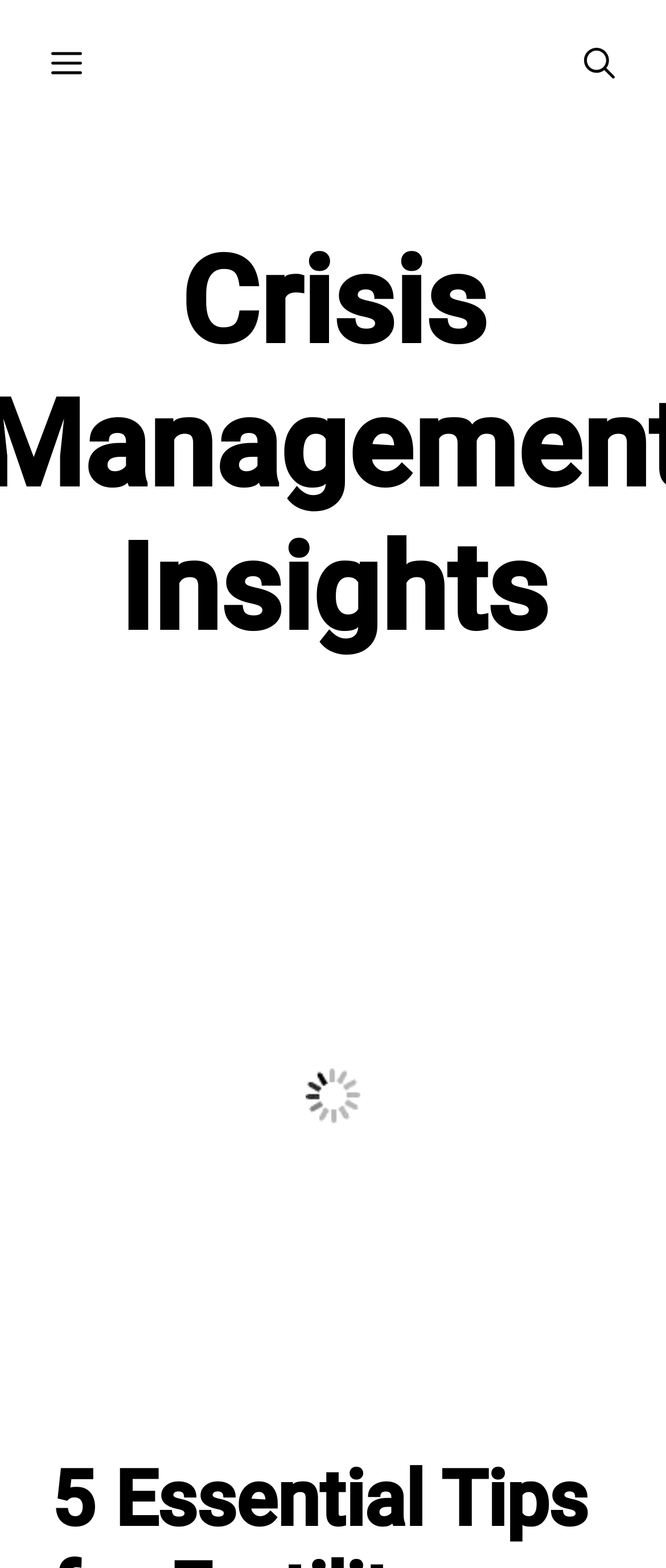Extract the main title from the webpage.

5 Essential Tips for Fertility Clinic Selection Guide: Find the Best for Your Journey